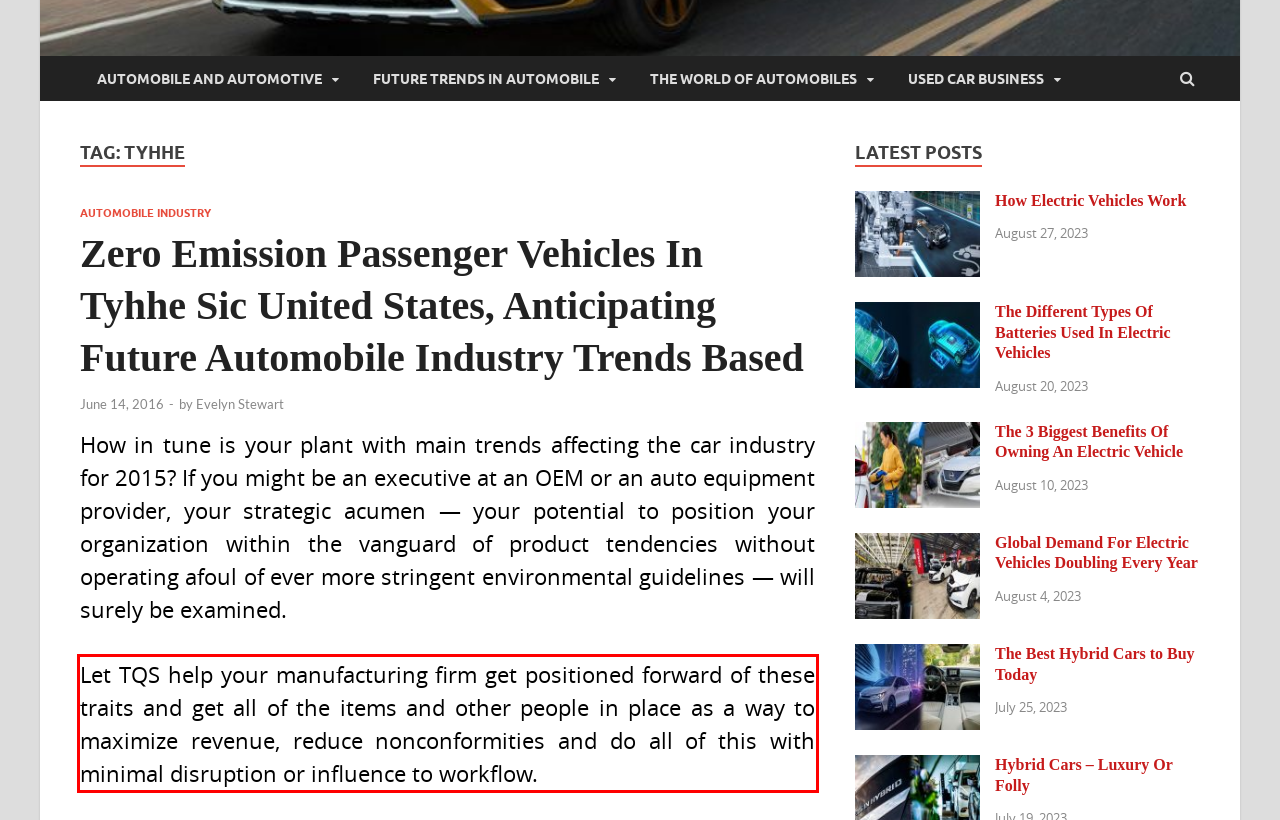Given a webpage screenshot with a red bounding box, perform OCR to read and deliver the text enclosed by the red bounding box.

Let TQS help your manufacturing firm get positioned forward of these traits and get all of the items and other people in place as a way to maximize revenue, reduce nonconformities and do all of this with minimal disruption or influence to workflow.